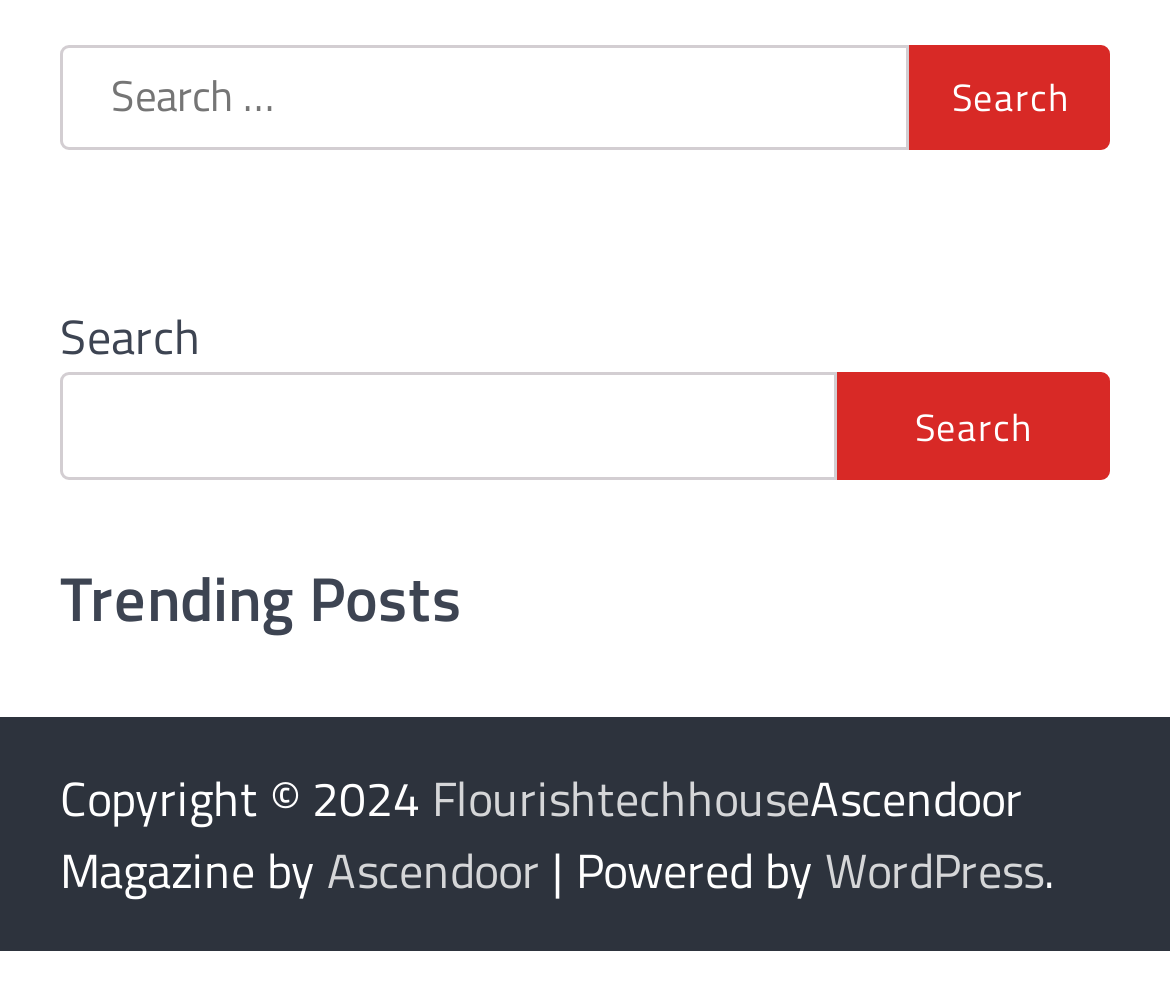Find the bounding box coordinates corresponding to the UI element with the description: "Terms and Conditions". The coordinates should be formatted as [left, top, right, bottom], with values as floats between 0 and 1.

None